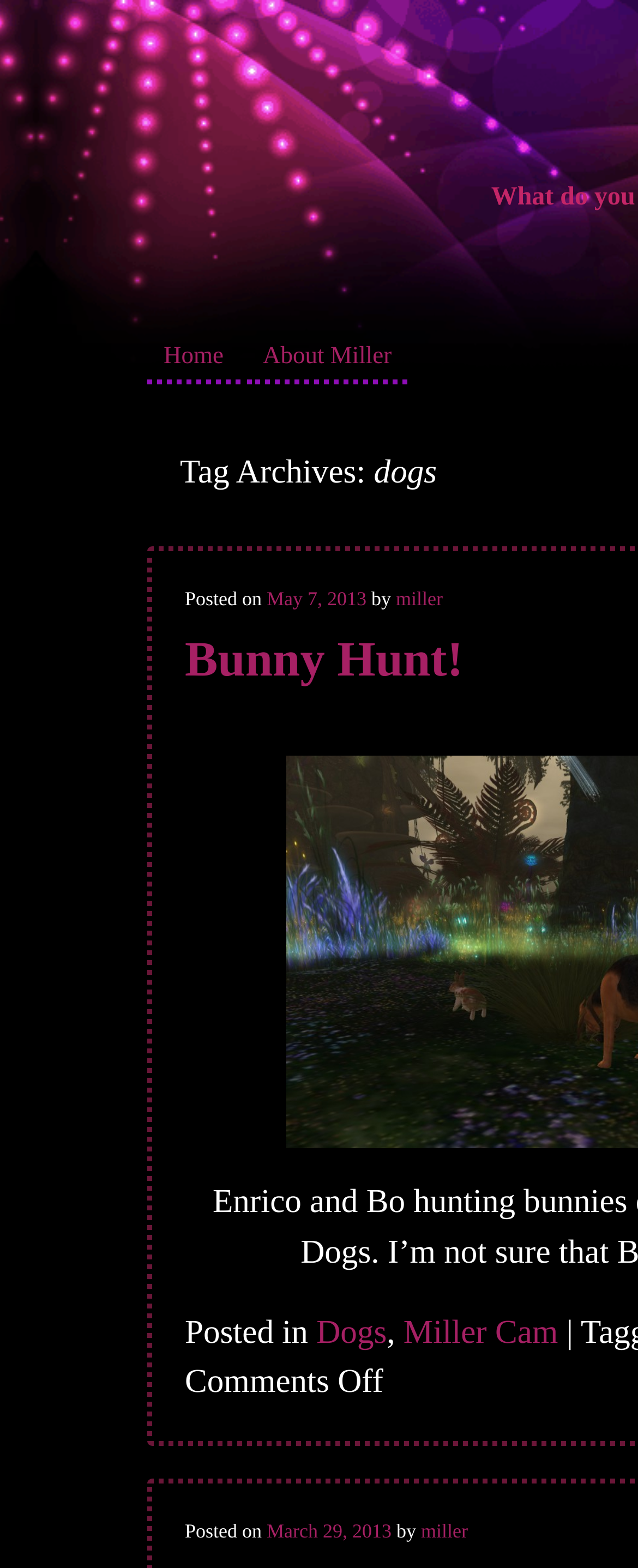How many categories are mentioned in the post? Based on the screenshot, please respond with a single word or phrase.

2